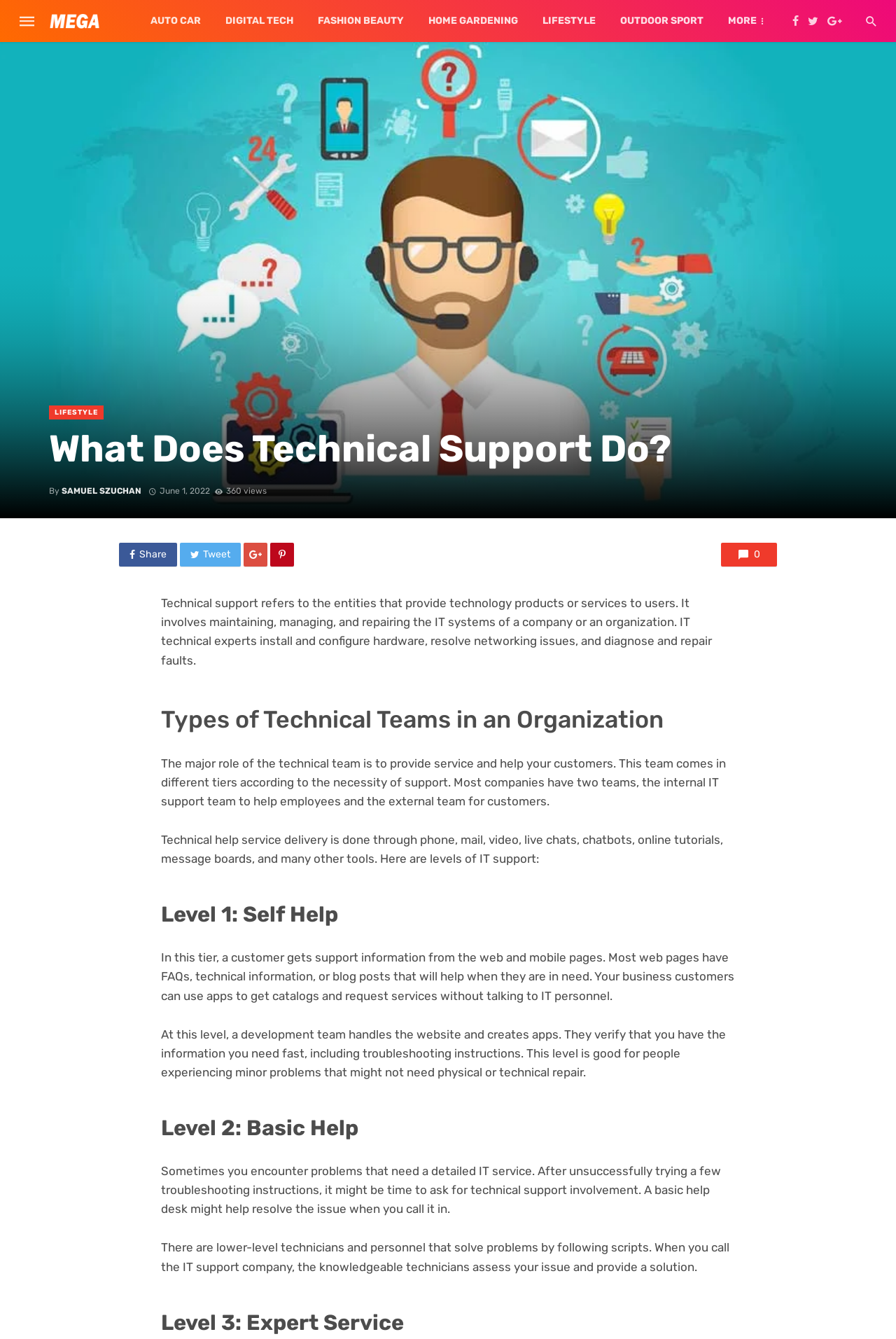Answer briefly with one word or phrase:
What is the date of this article?

June 1, 2022